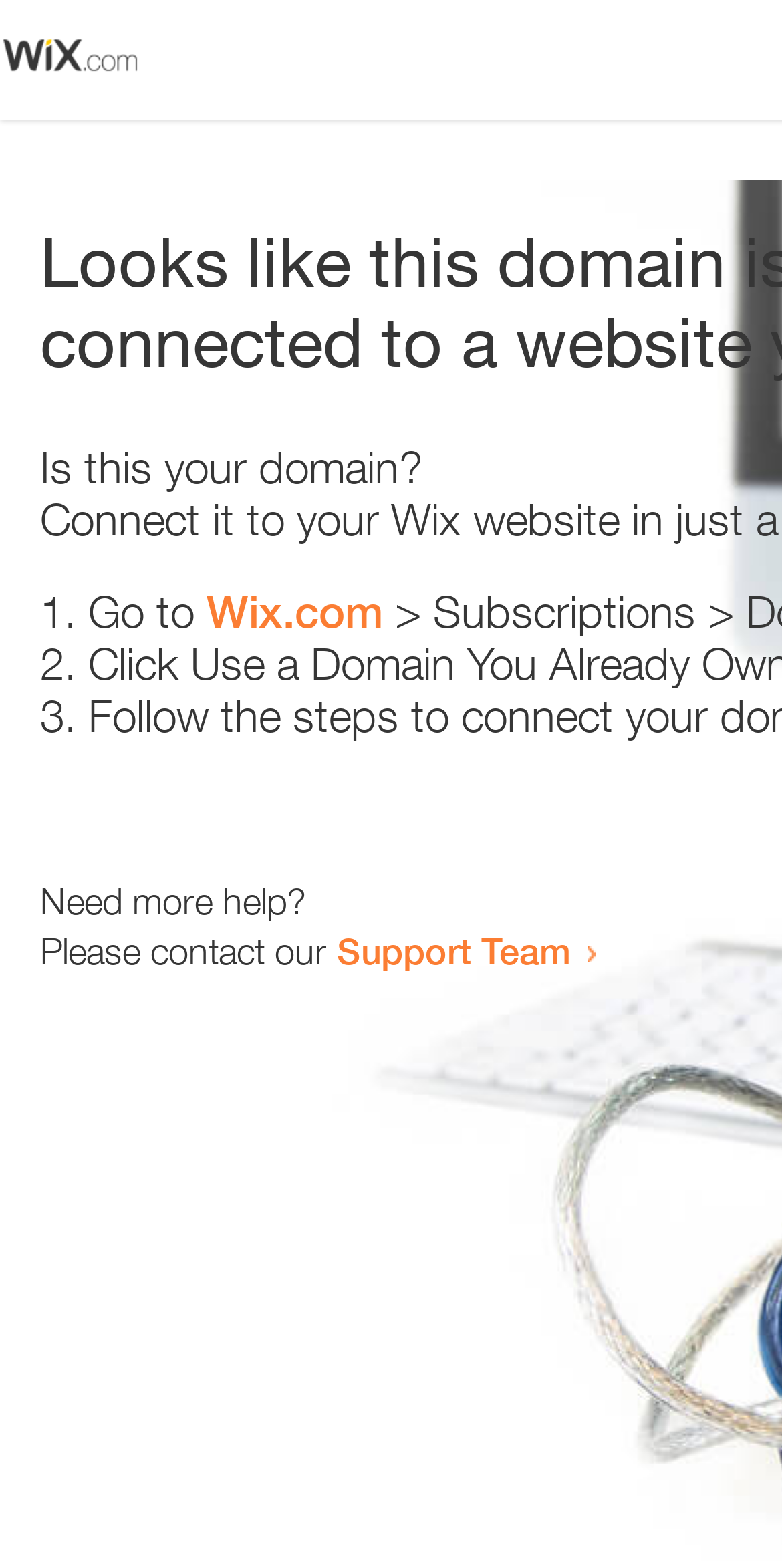Answer the question with a brief word or phrase:
Who to contact for more help?

Support Team